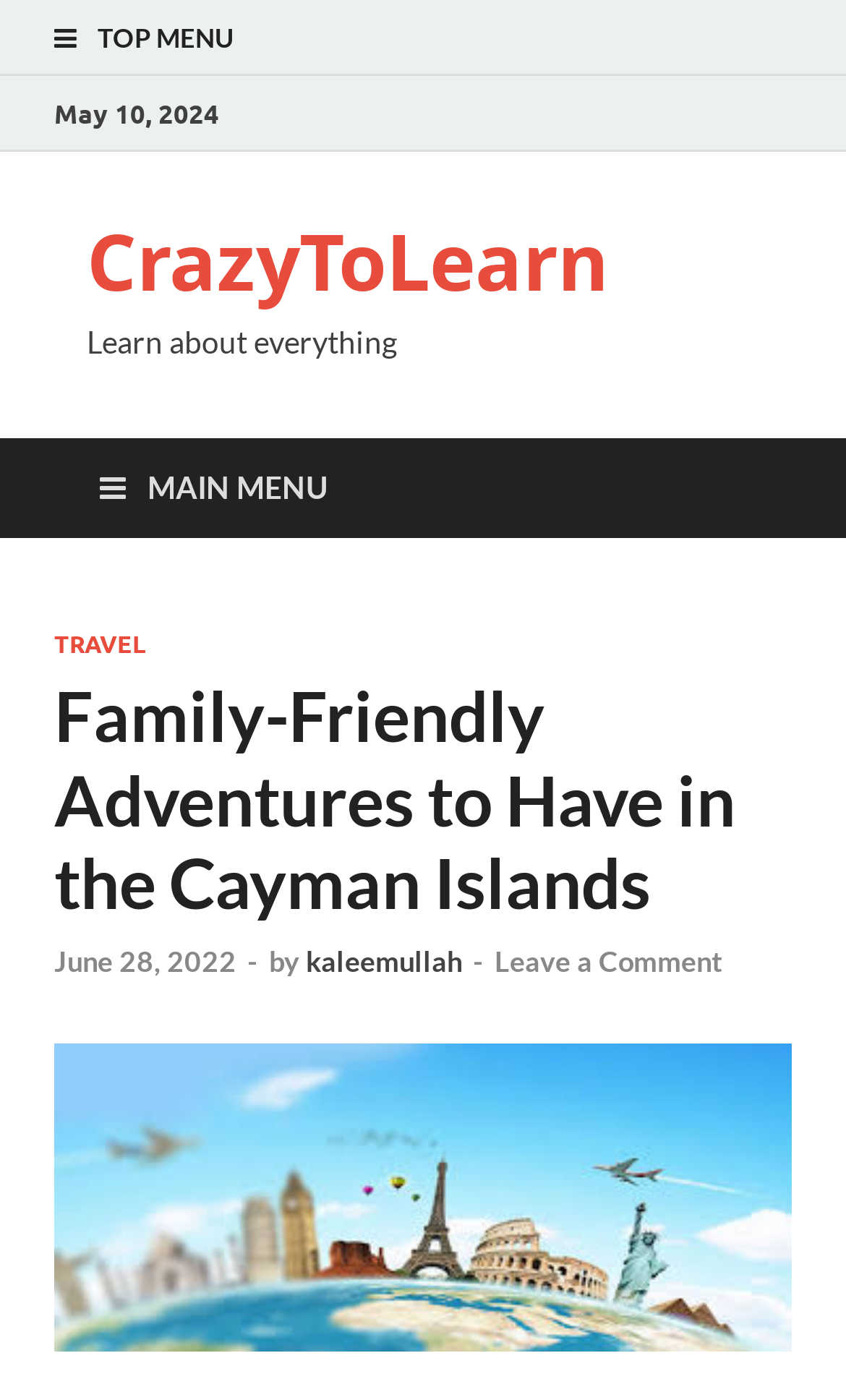Answer this question using a single word or a brief phrase:
What is the name of the author of the article?

kaleemullah